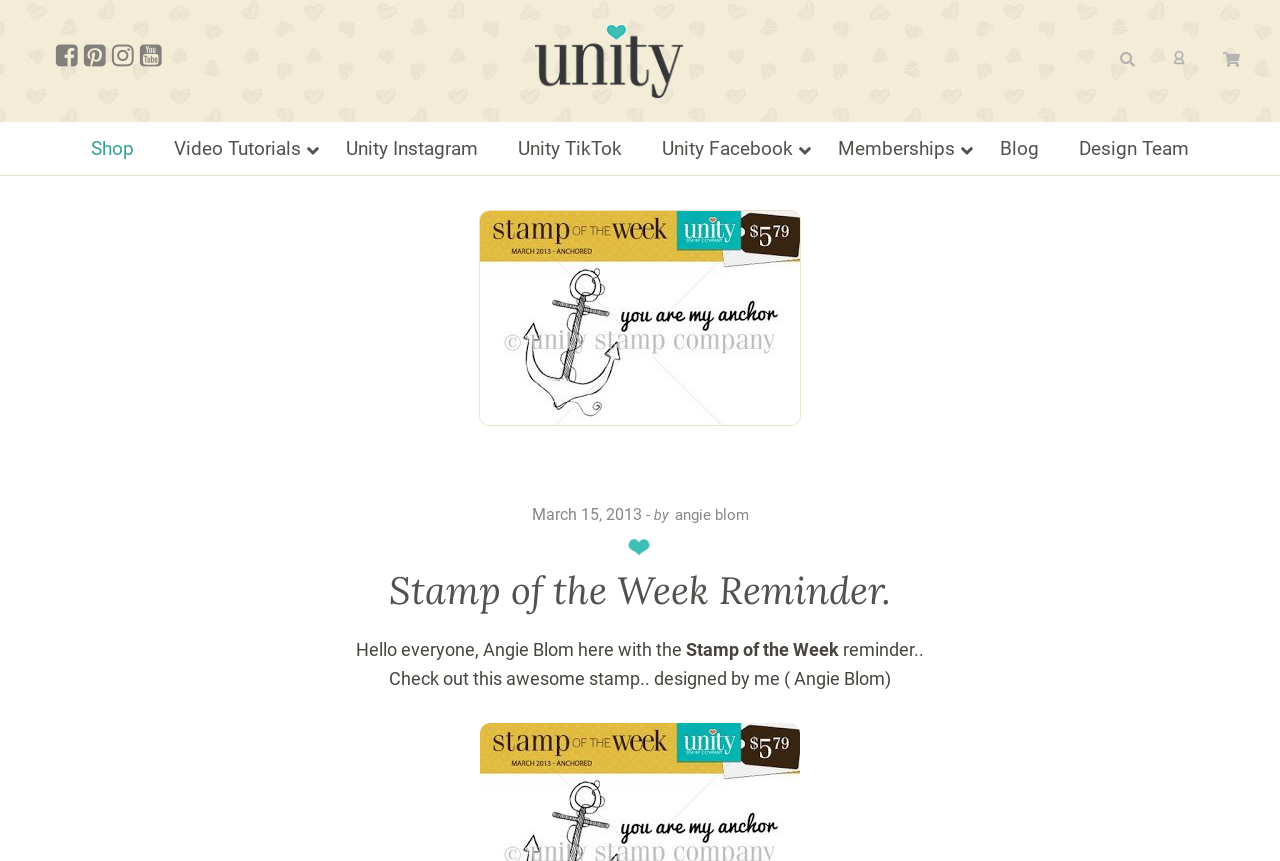Please determine the bounding box coordinates of the element to click in order to execute the following instruction: "Read about haunted locations". The coordinates should be four float numbers between 0 and 1, specified as [left, top, right, bottom].

None